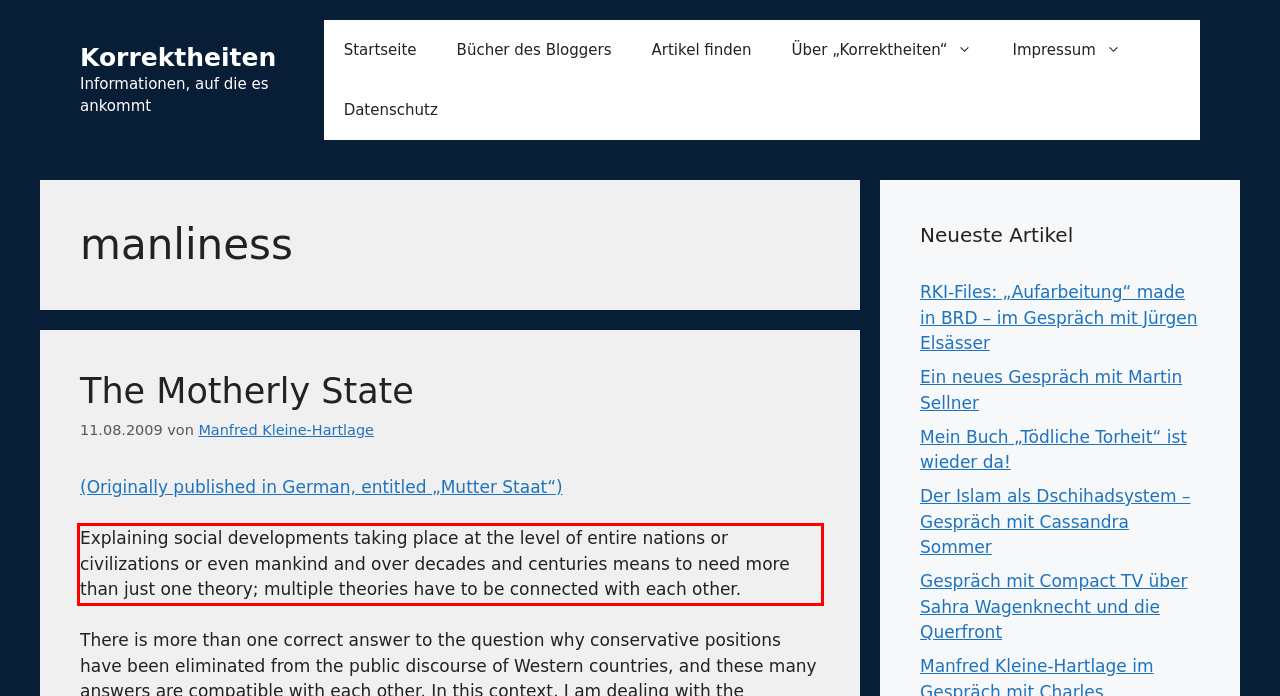Using the webpage screenshot, recognize and capture the text within the red bounding box.

Explaining social developments taking place at the level of entire nations or civilizations or even mankind and over decades and centuries means to need more than just one theory; multiple theories have to be connected with each other.